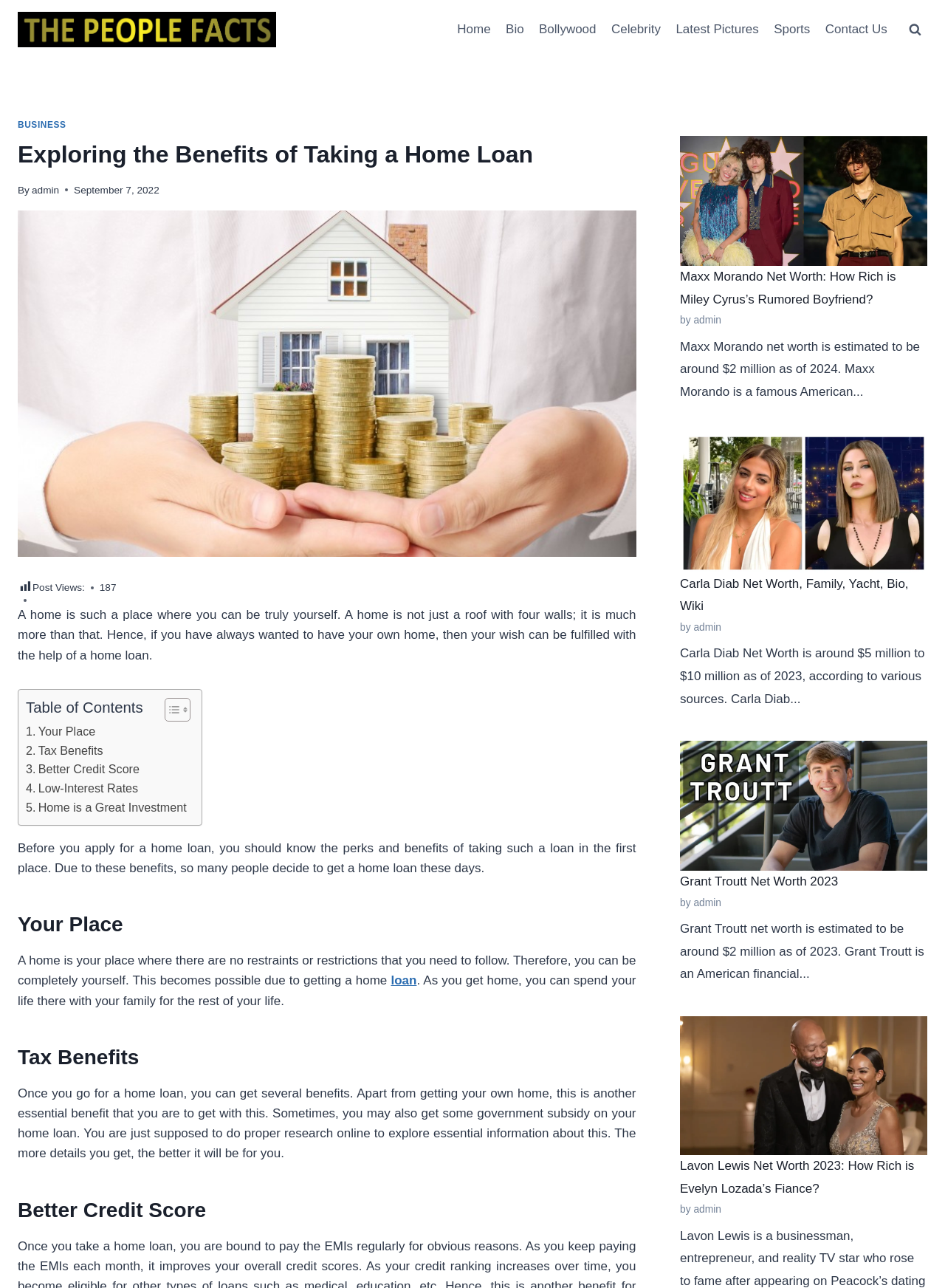What is the purpose of a home loan?
Use the image to answer the question with a single word or phrase.

To get your own home